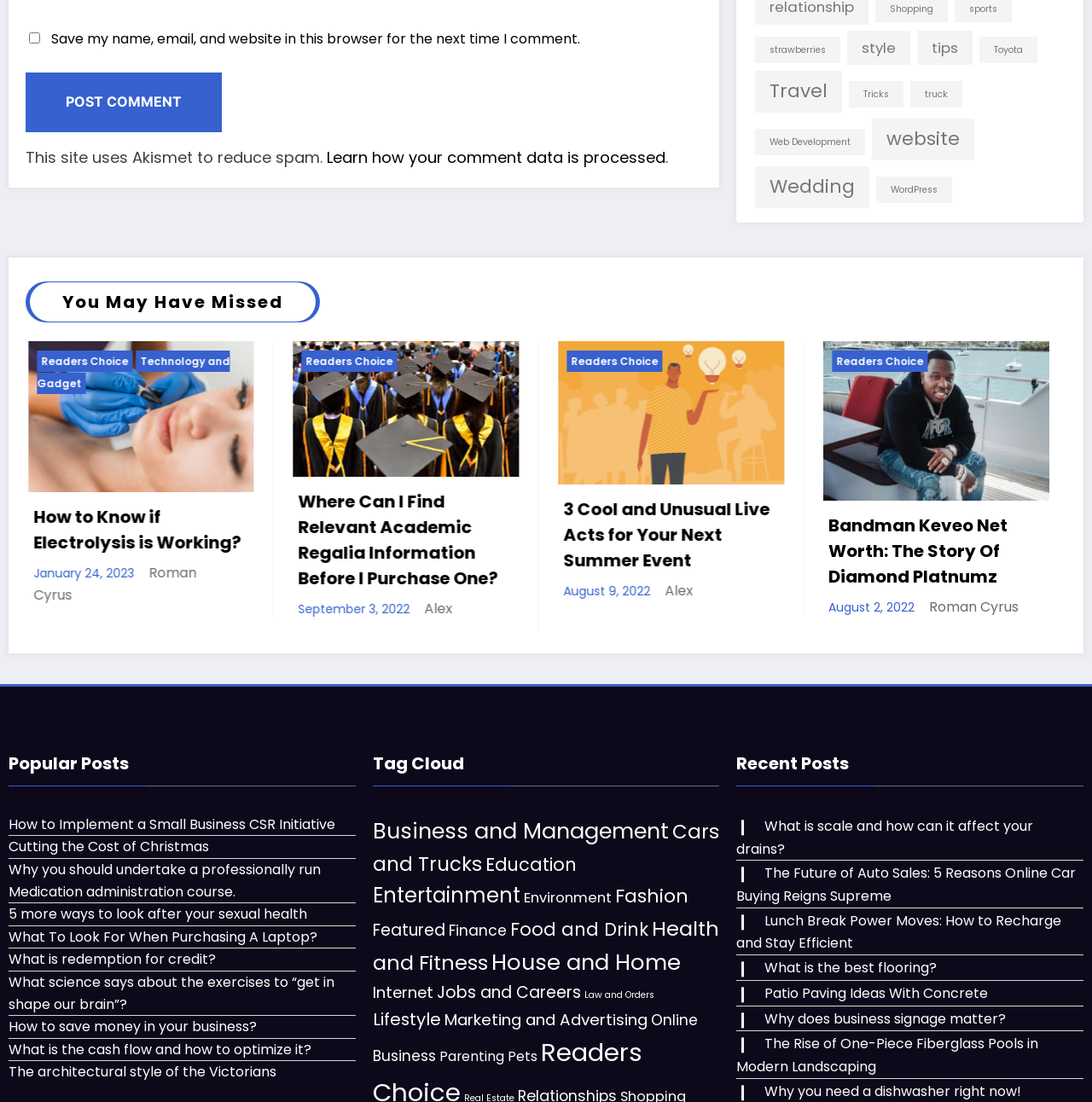What is the date of the second article?
Based on the image, give a one-word or short phrase answer.

July 5, 2022